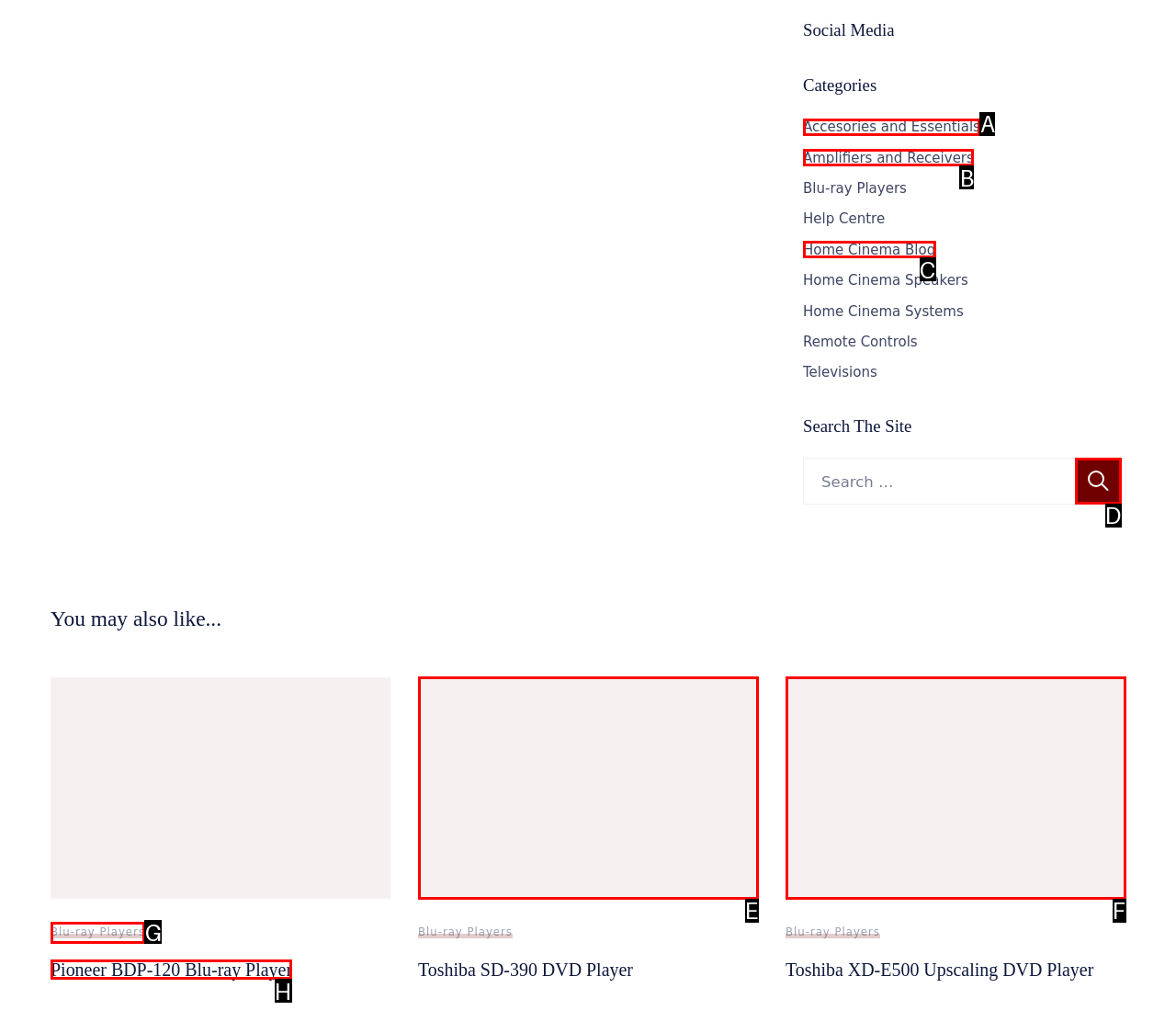Determine which letter corresponds to the UI element to click for this task: Read about Pioneer BDP-120 Blu-ray Player
Respond with the letter from the available options.

H